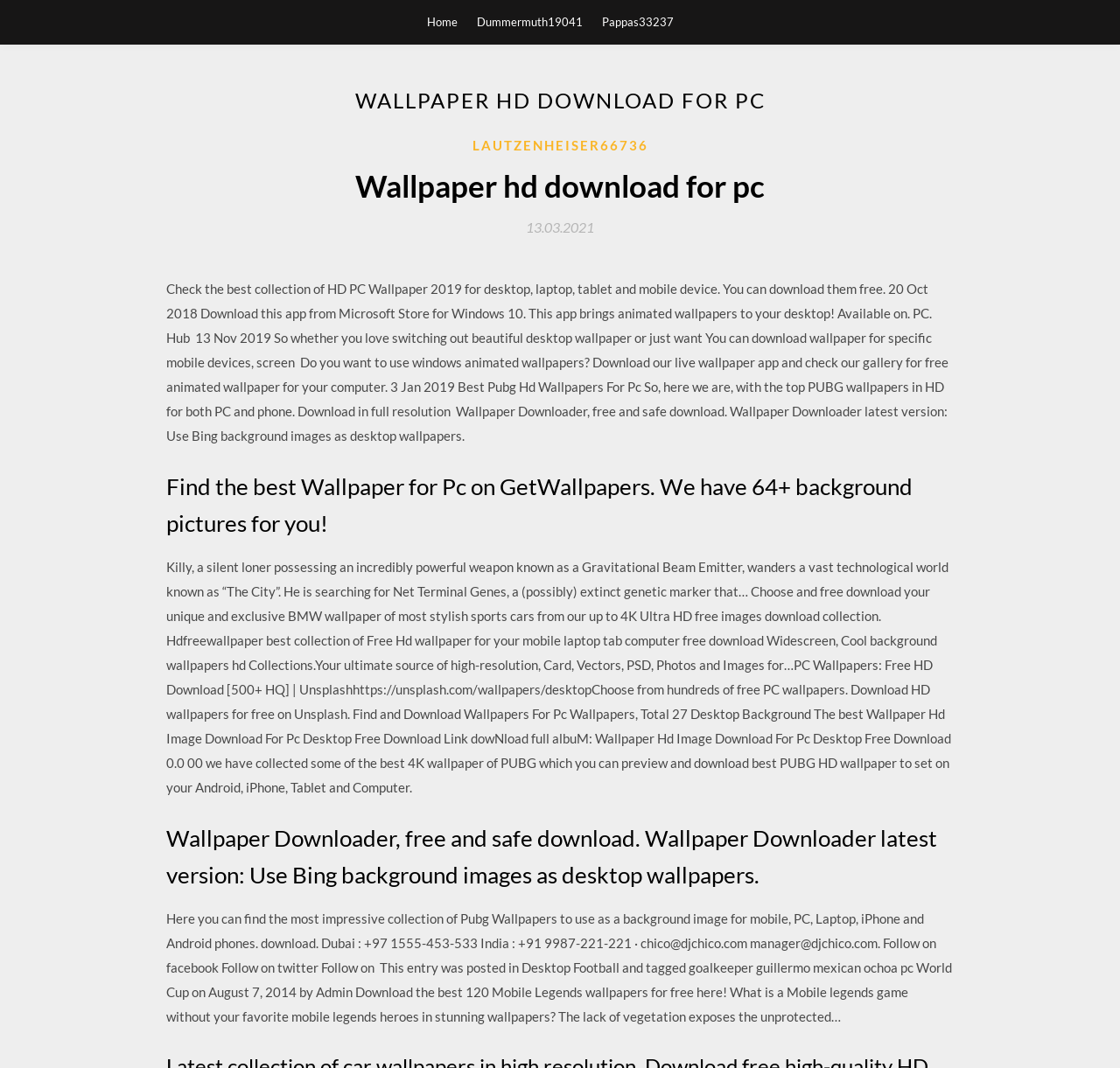Please find and generate the text of the main header of the webpage.

WALLPAPER HD DOWNLOAD FOR PC